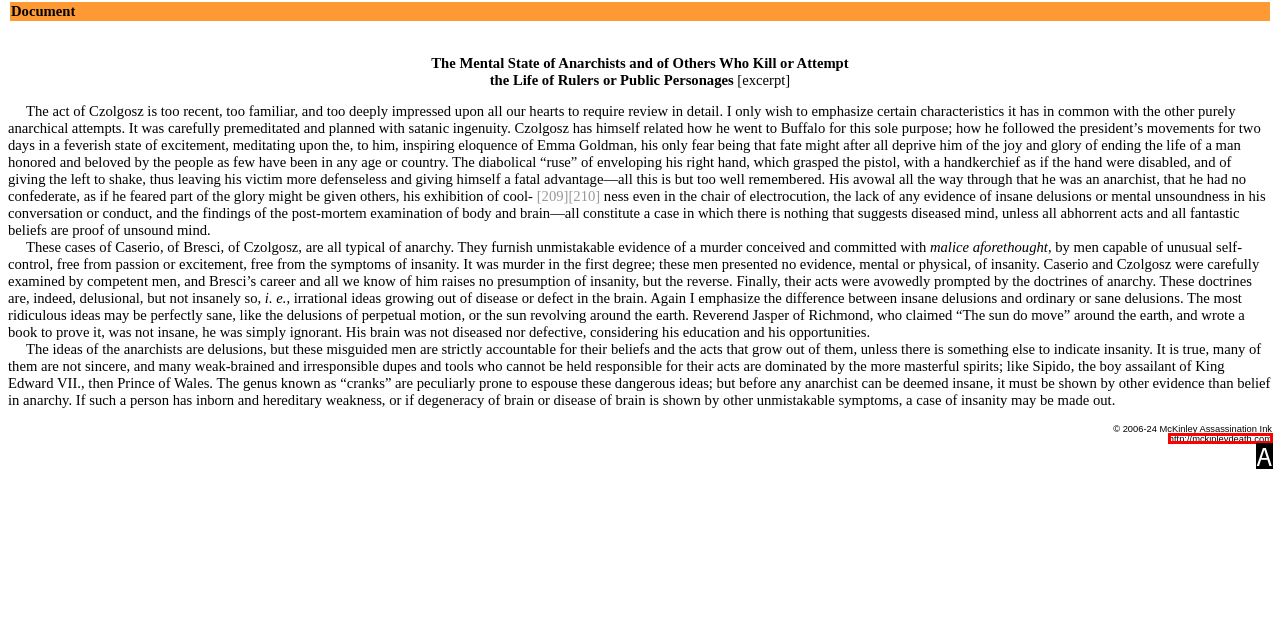From the provided choices, determine which option matches the description: http://mckinleydeath.com. Respond with the letter of the correct choice directly.

A